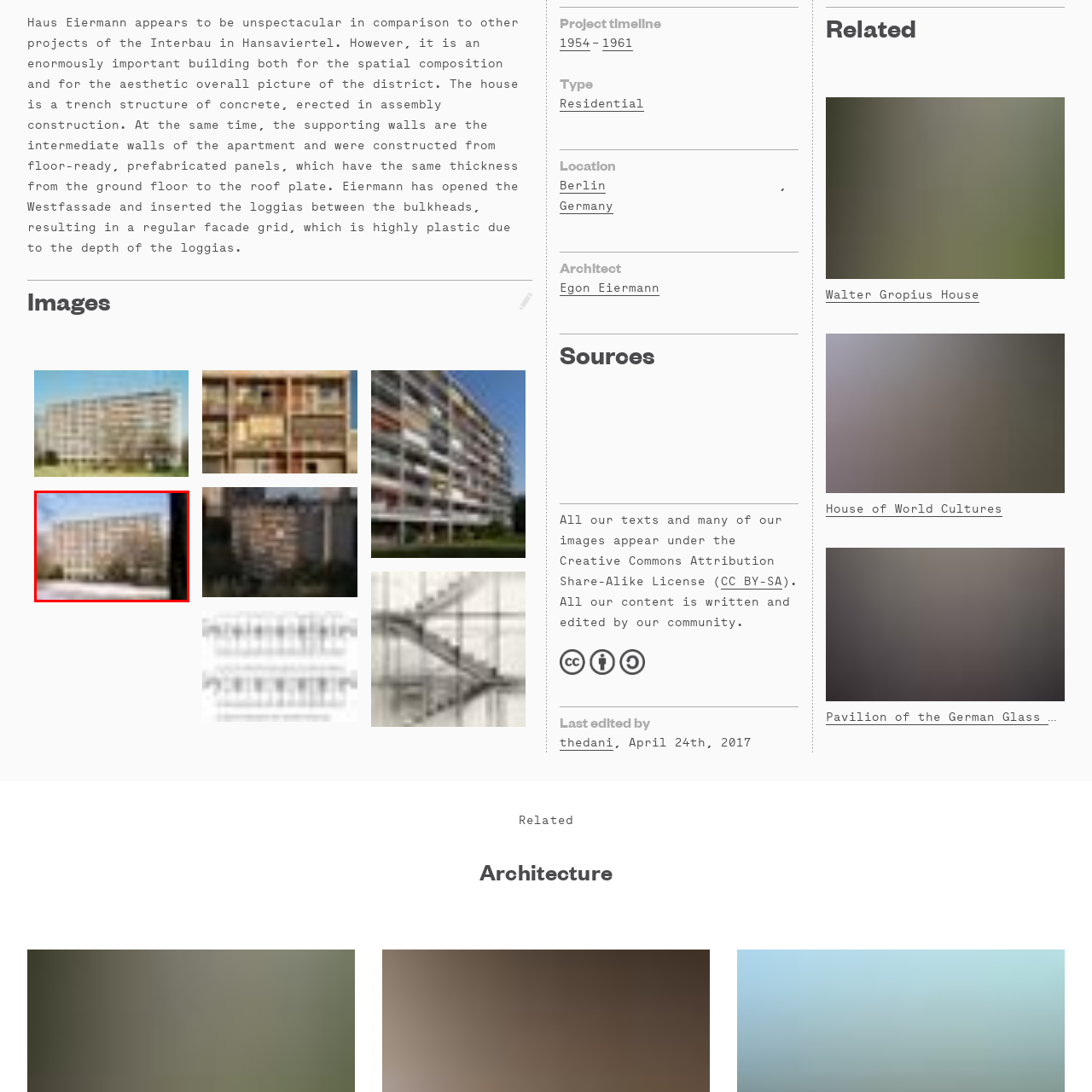Refer to the section enclosed in the red box, What is the purpose of the loggias in the building's design? Please answer briefly with a single word or phrase.

Add depth and visual dynamics